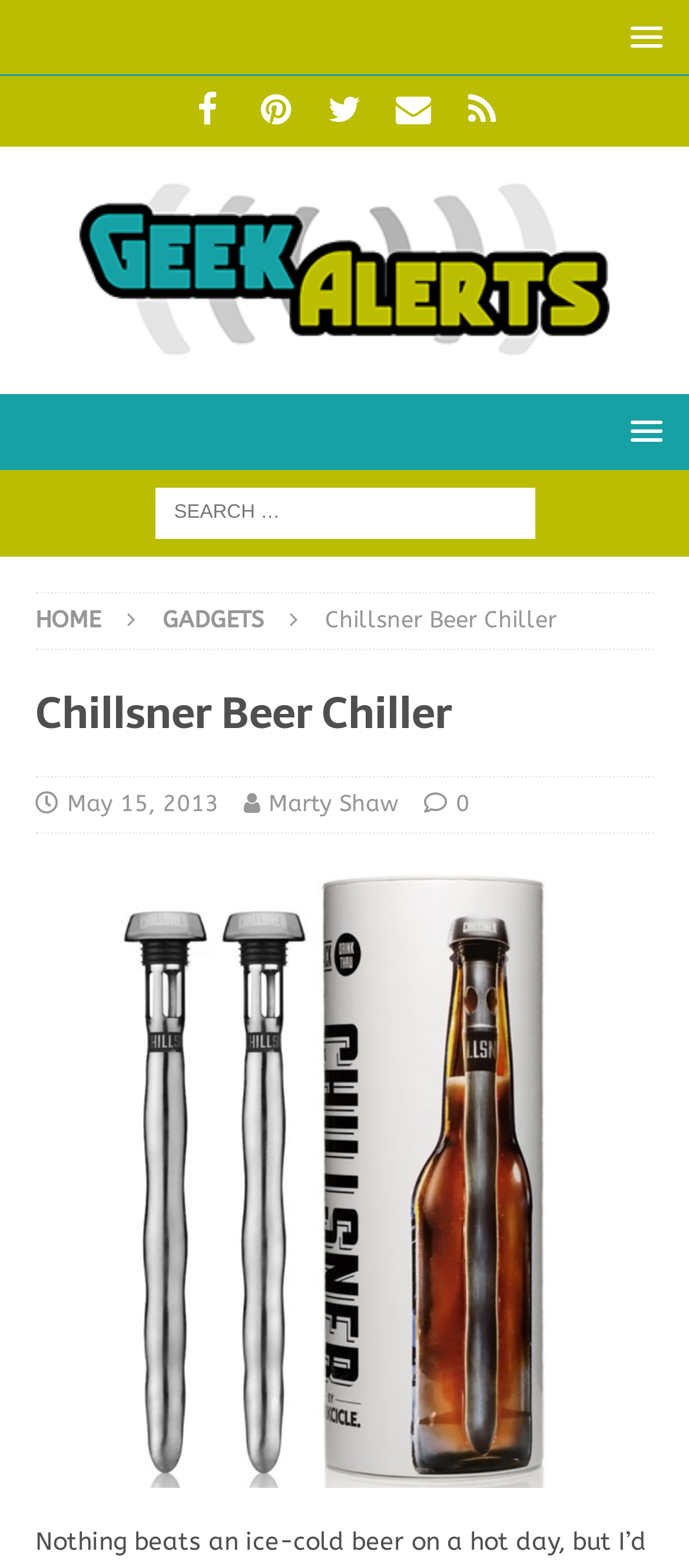Respond to the question with just a single word or phrase: 
What is the name of the website?

GeekAlerts